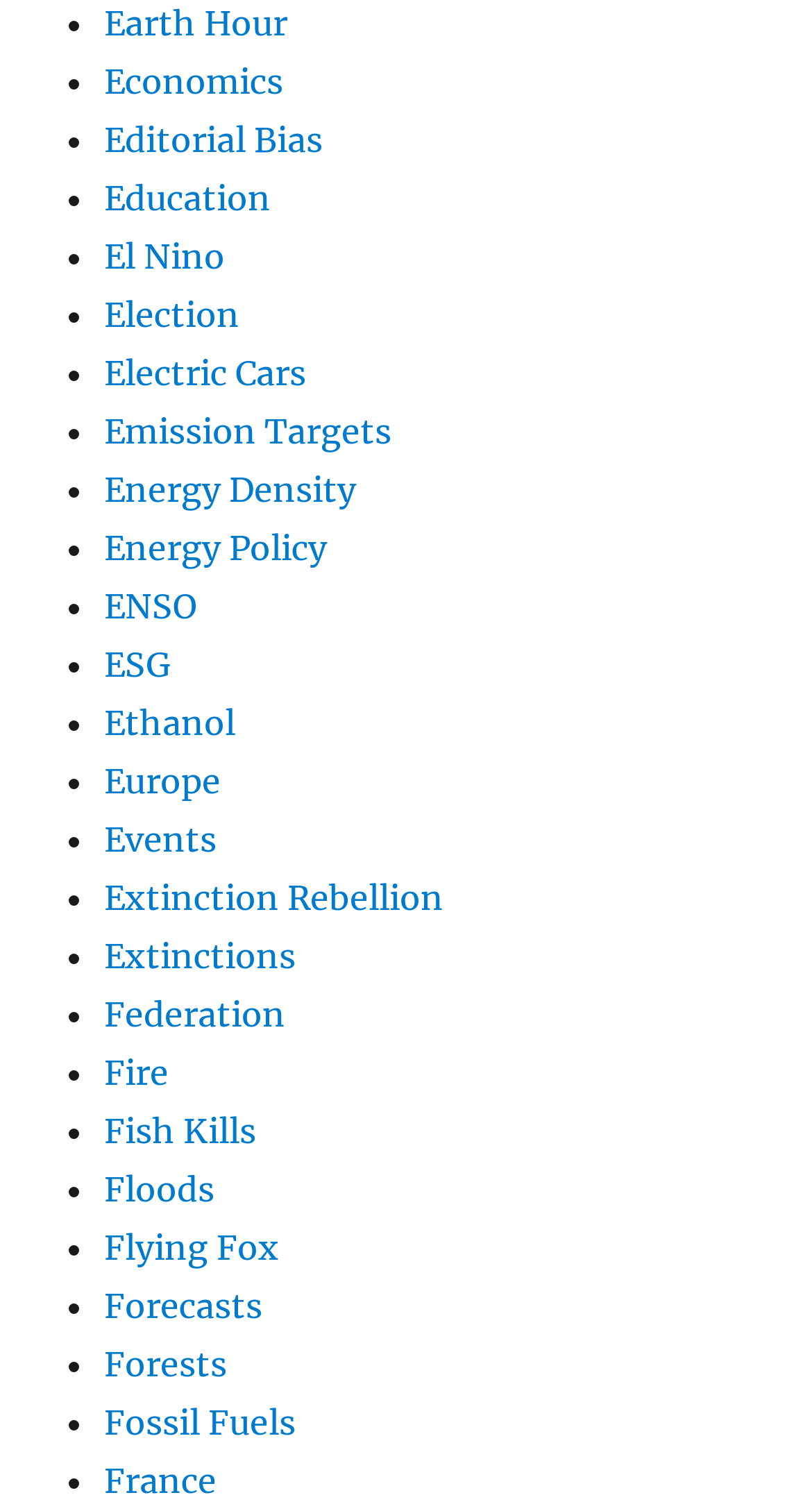Please determine the bounding box coordinates of the clickable area required to carry out the following instruction: "Go to BrainSuite Diffusion Pipeline (BDP)". The coordinates must be four float numbers between 0 and 1, represented as [left, top, right, bottom].

None